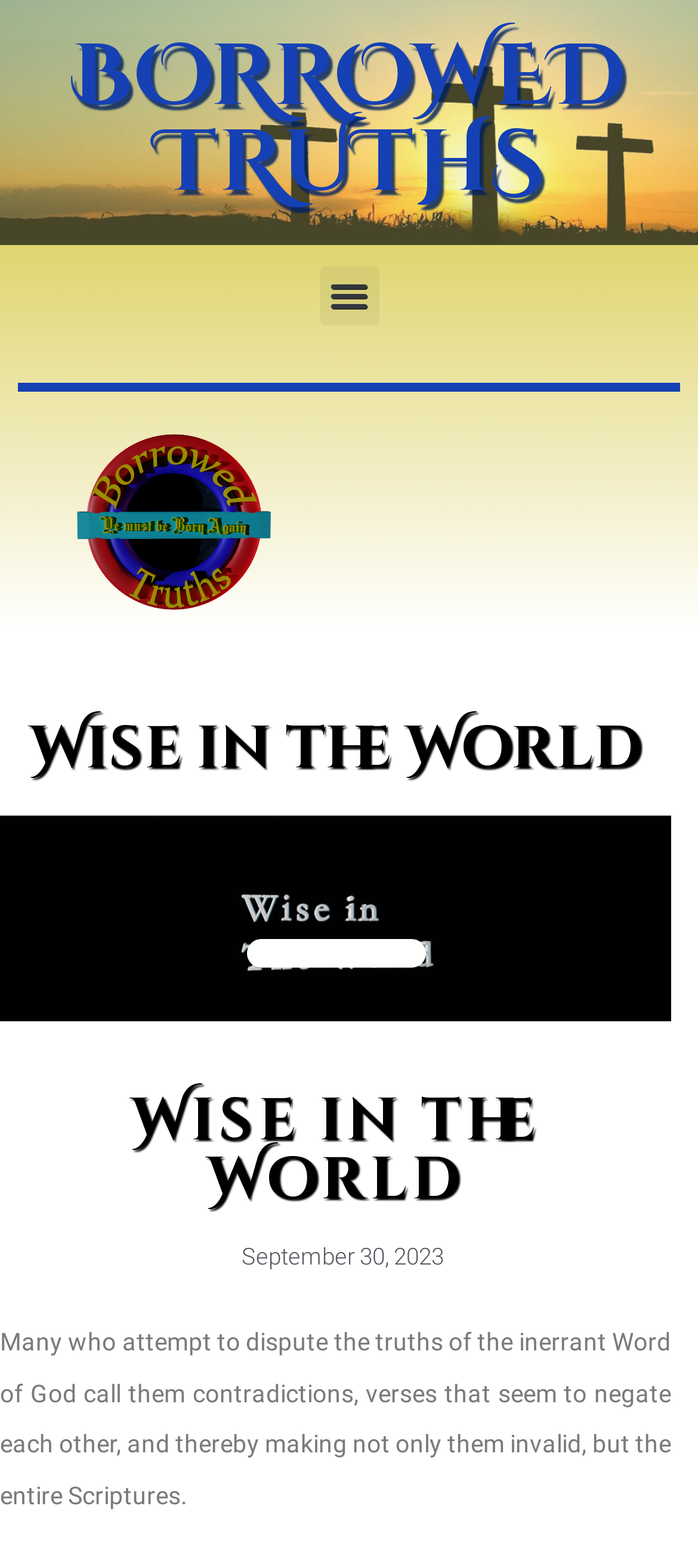Generate a thorough description of the webpage.

The webpage is titled "Wise in the World – Borrowed Truths" and features a prominent heading "BORROWED TRUTHS" at the top. Below this heading, there is a button labeled "Menu Toggle" on the right side. 

On the left side, there is a large image labeled "image 3" that takes up most of the width. Below this image, there is a heading "Wise in the World" followed by another image with the same label. 

Further down, there is a smaller image "Picture of Borrowed Truths" positioned to the right of the center. Below this image, there is another heading "Wise in the World" followed by a link to a specific date, "September 30, 2023". 

The main content of the webpage is a block of text that discusses the concept of contradictions in the Bible, stating that some people attempt to dispute the truths of the inerrant Word of God by pointing out verses that seem to negate each other.